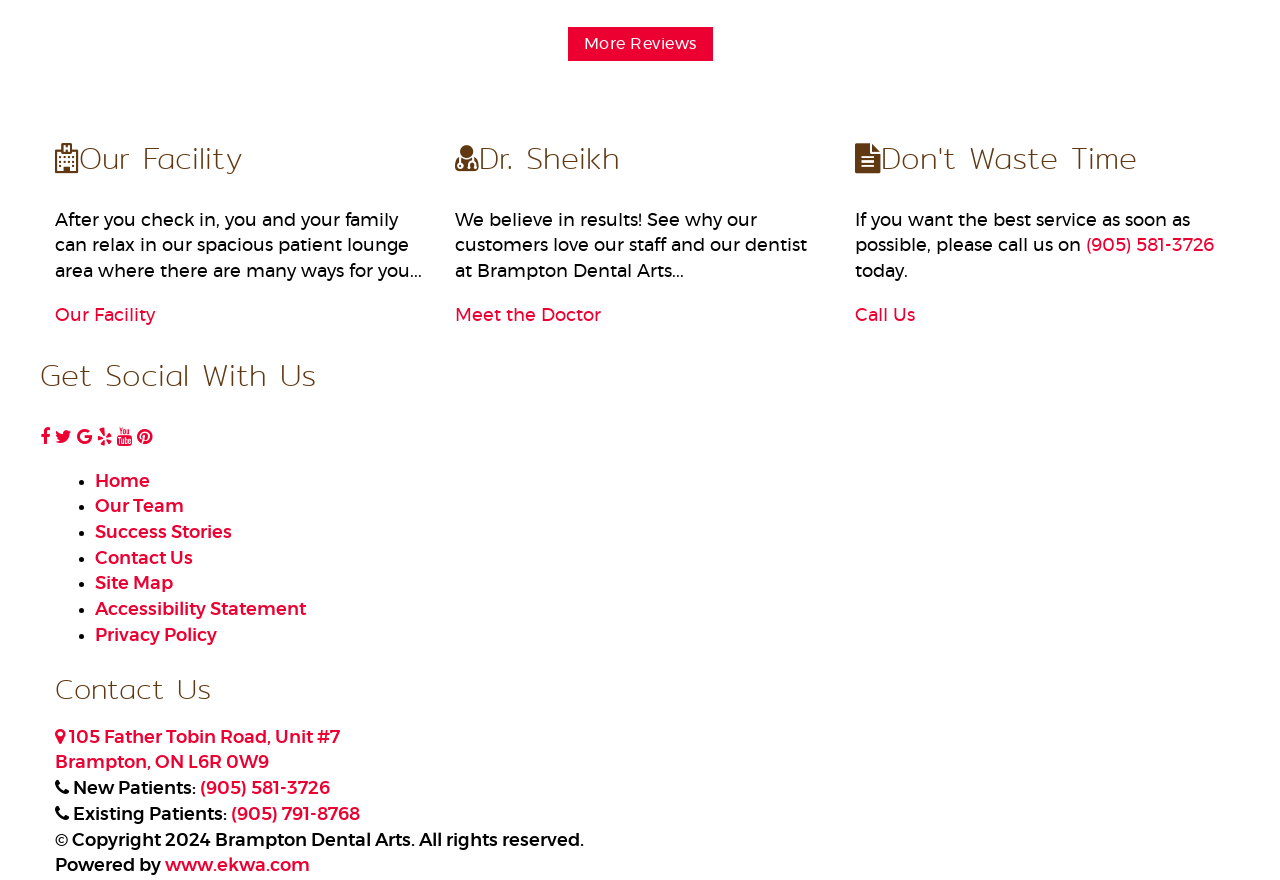Please locate the bounding box coordinates for the element that should be clicked to achieve the following instruction: "Click on 'More Reviews'". Ensure the coordinates are given as four float numbers between 0 and 1, i.e., [left, top, right, bottom].

[0.443, 0.031, 0.557, 0.069]